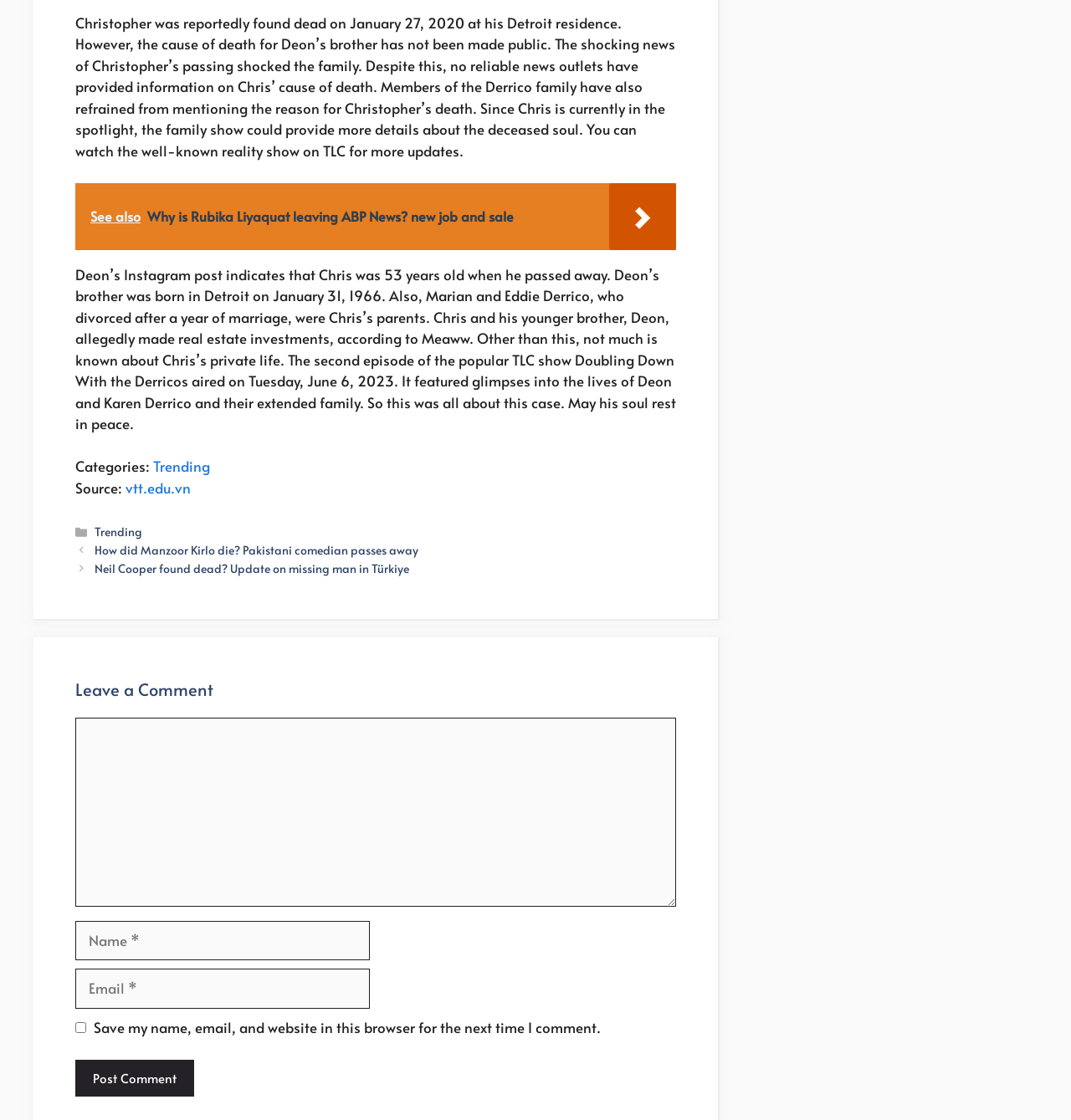Identify the bounding box coordinates of the region I need to click to complete this instruction: "Enter your name".

[0.07, 0.822, 0.345, 0.857]